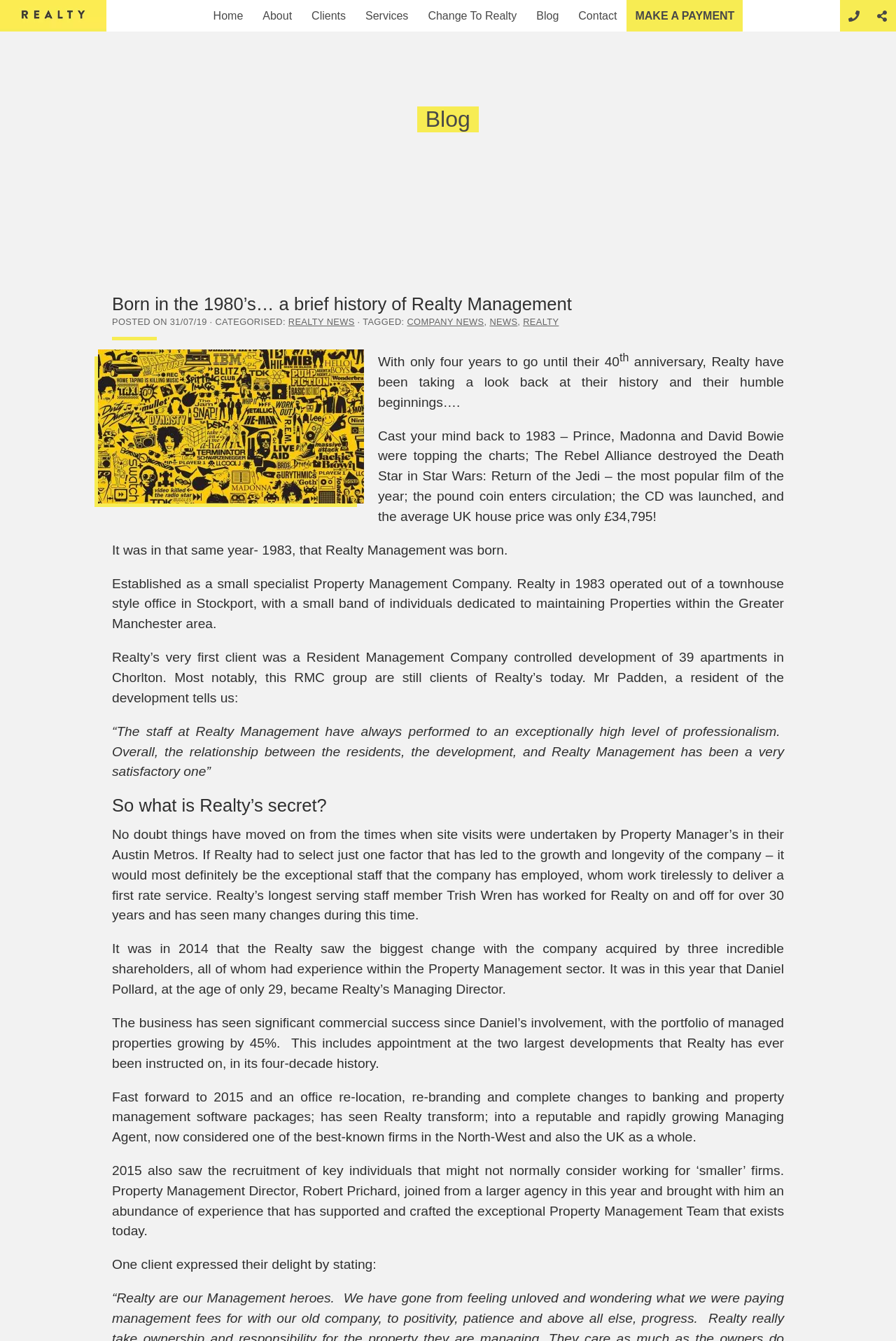Specify the bounding box coordinates of the region I need to click to perform the following instruction: "Click on the 'MAKE A PAYMENT' link". The coordinates must be four float numbers in the range of 0 to 1, i.e., [left, top, right, bottom].

[0.7, 0.0, 0.829, 0.023]